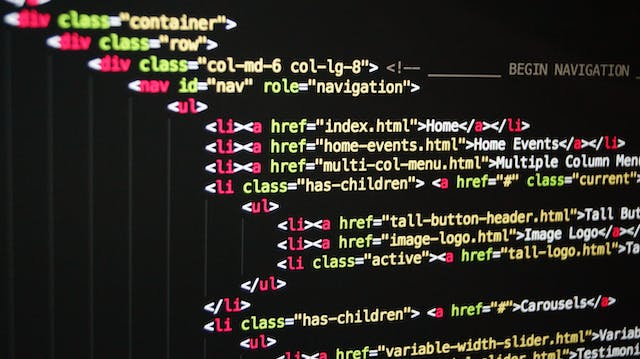What type of list is used in the navigation menu?
Please respond to the question with as much detail as possible.

The navigation menu uses an unordered list (`<ul>`) to group the list items (`<li>`) together, indicating that the order of the items is not important. This is suitable for a navigation menu where the items are not necessarily in a specific order.